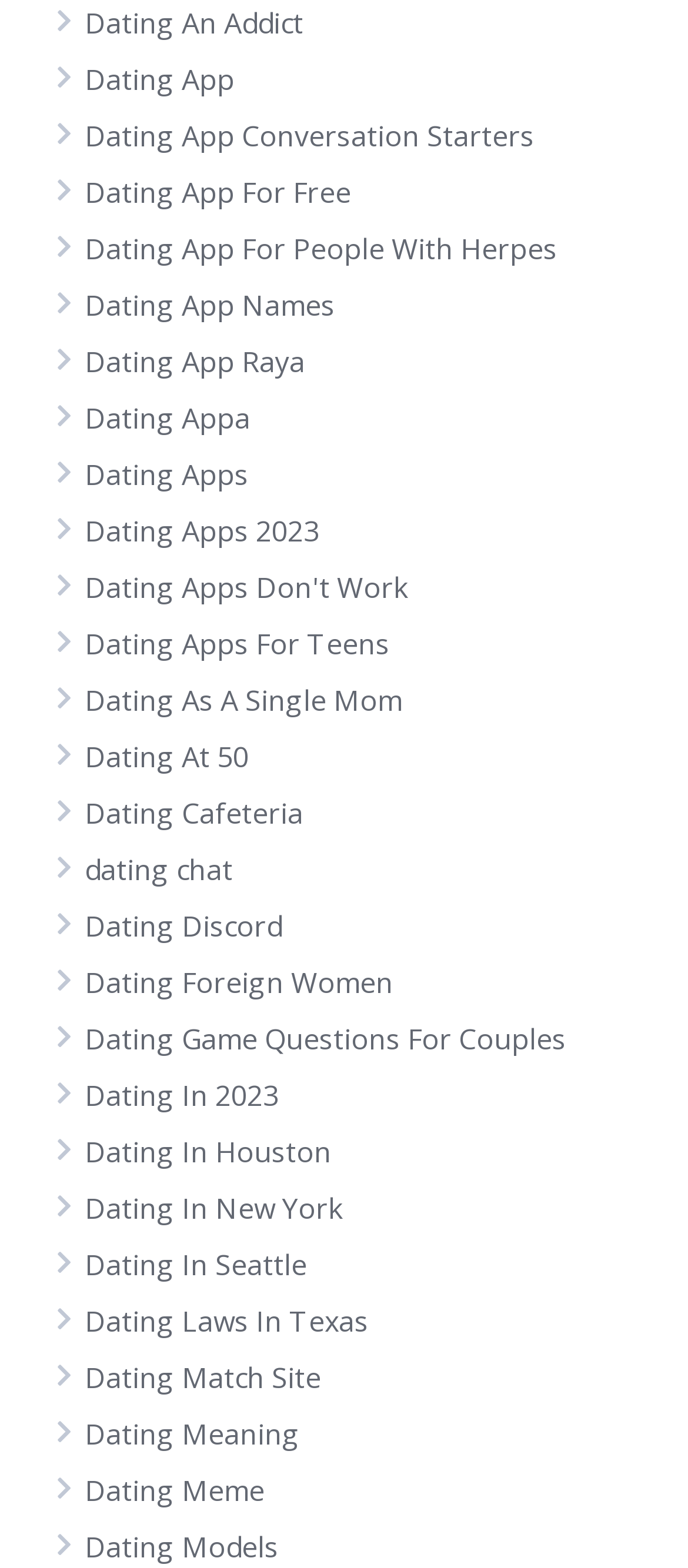Please predict the bounding box coordinates of the element's region where a click is necessary to complete the following instruction: "Explore the research institute recruitment". The coordinates should be represented by four float numbers between 0 and 1, i.e., [left, top, right, bottom].

None